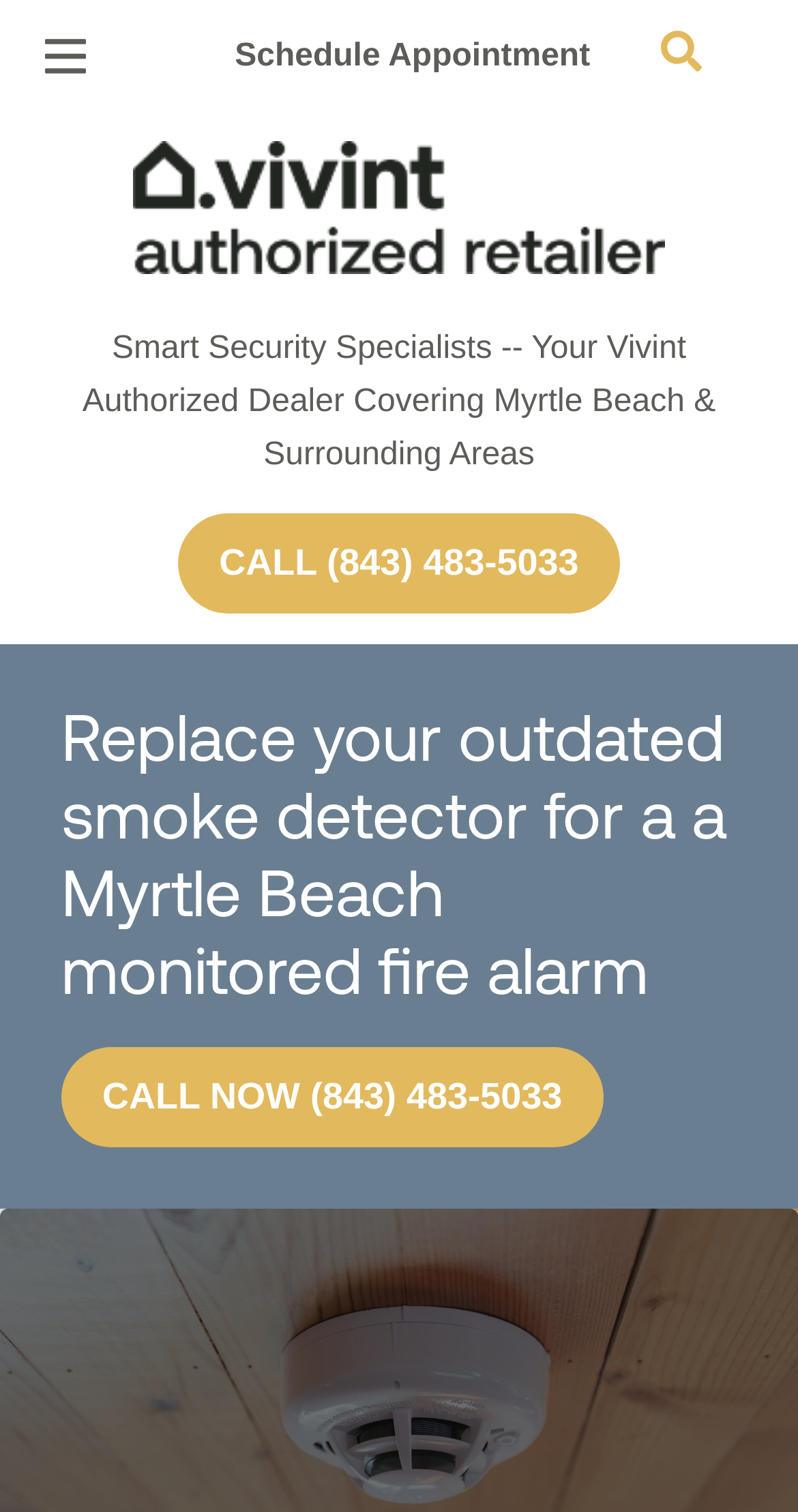For the element described, predict the bounding box coordinates as (top-left x, top-left y, bottom-right x, bottom-right y). All values should be between 0 and 1. Element description: Smart & Secure Guide

[0.077, 0.318, 0.577, 0.38]